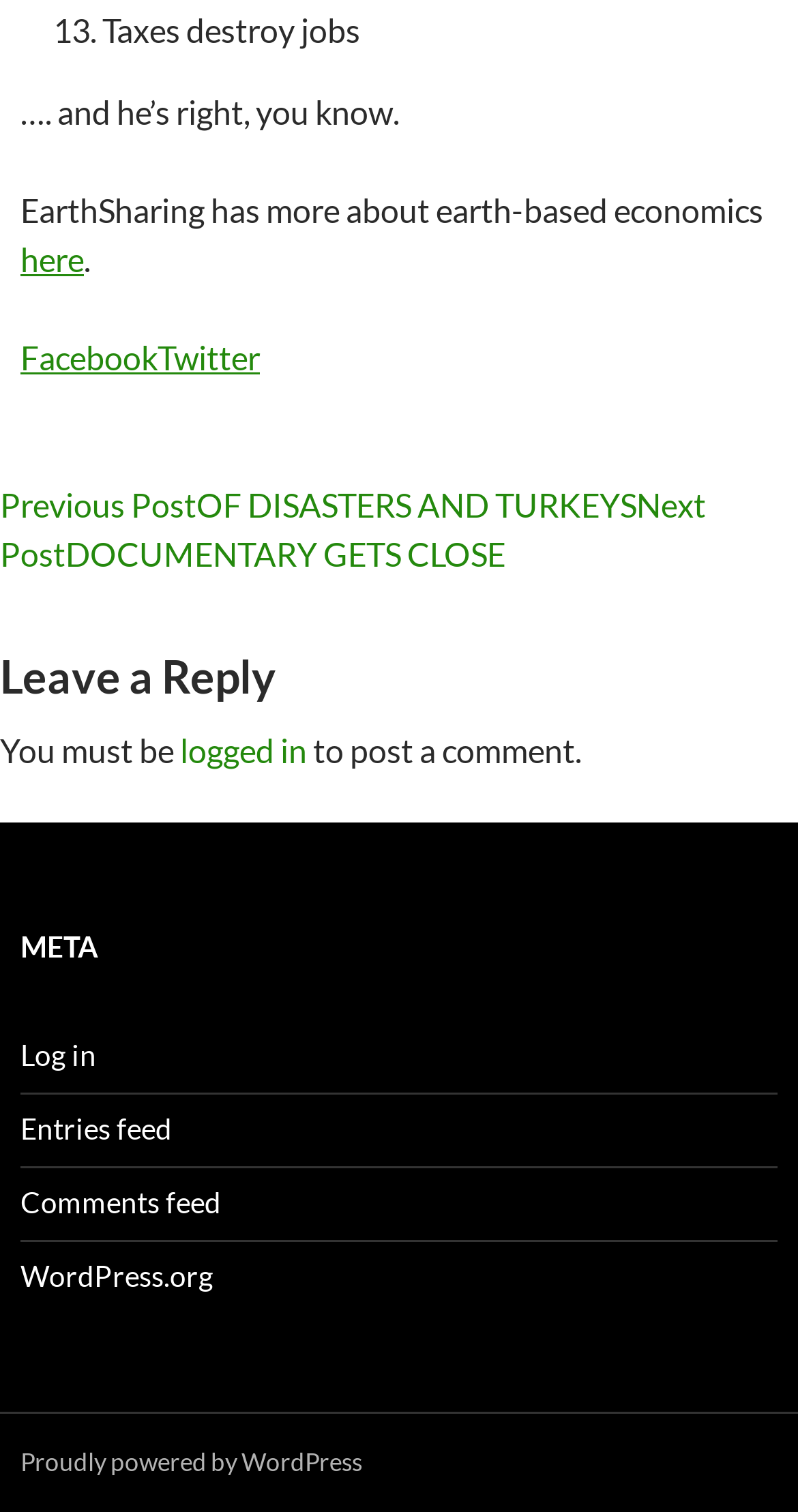Locate the bounding box coordinates of the area where you should click to accomplish the instruction: "Click on the 'here' link".

[0.026, 0.158, 0.105, 0.184]